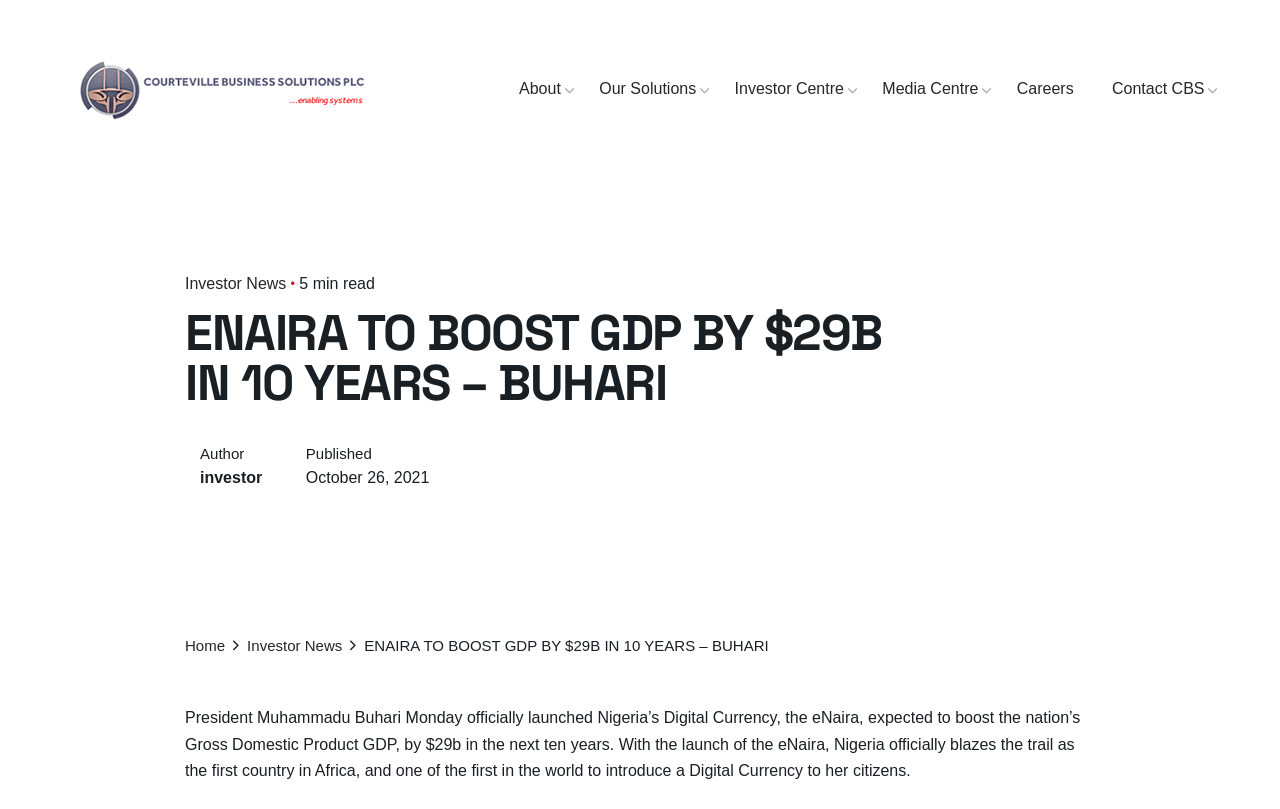Locate the bounding box coordinates of the item that should be clicked to fulfill the instruction: "Contact CBS".

[0.854, 0.098, 0.956, 0.124]